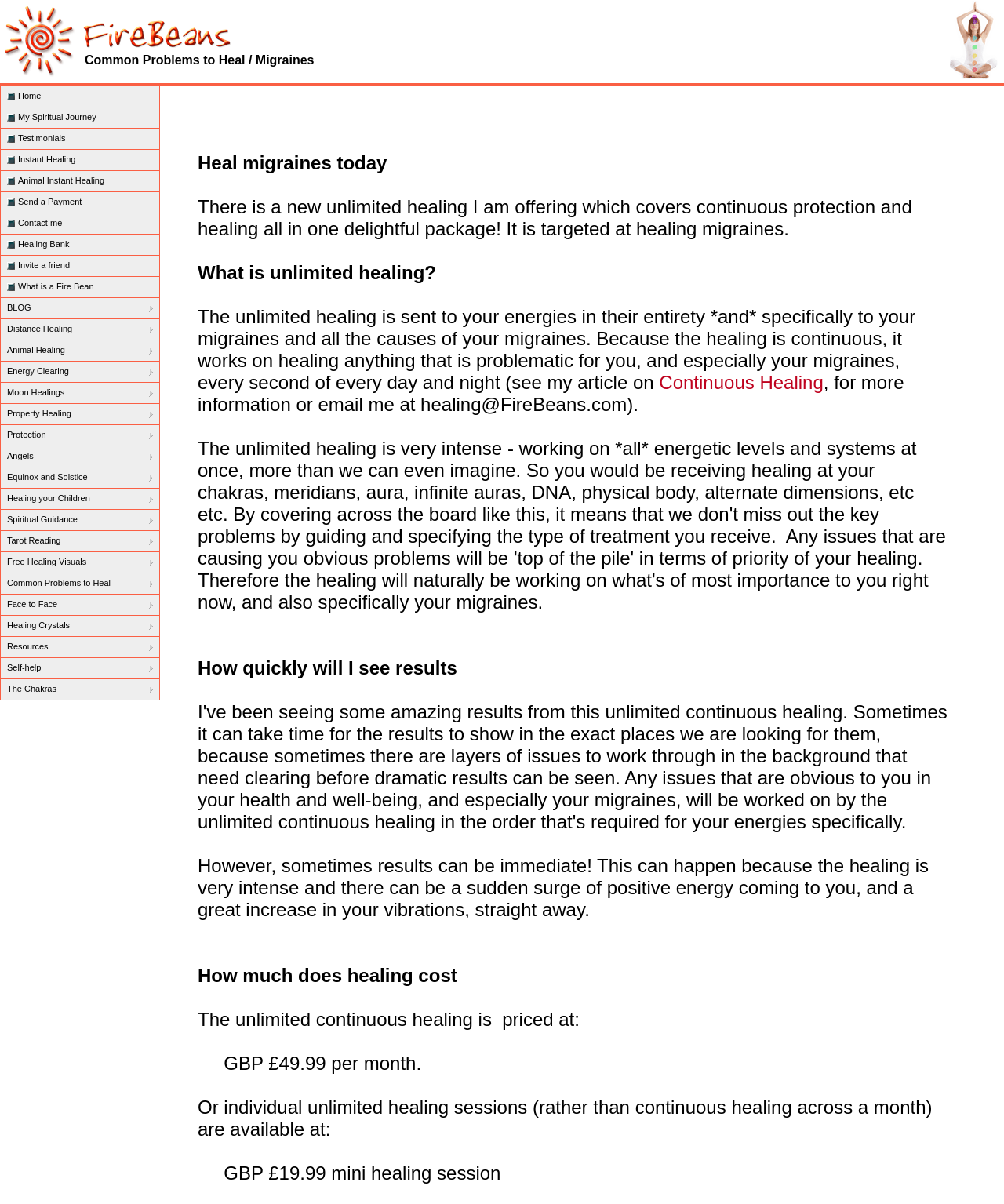Pinpoint the bounding box coordinates of the element you need to click to execute the following instruction: "Click the 'Contact me' link". The bounding box should be represented by four float numbers between 0 and 1, in the format [left, top, right, bottom].

[0.018, 0.181, 0.062, 0.189]